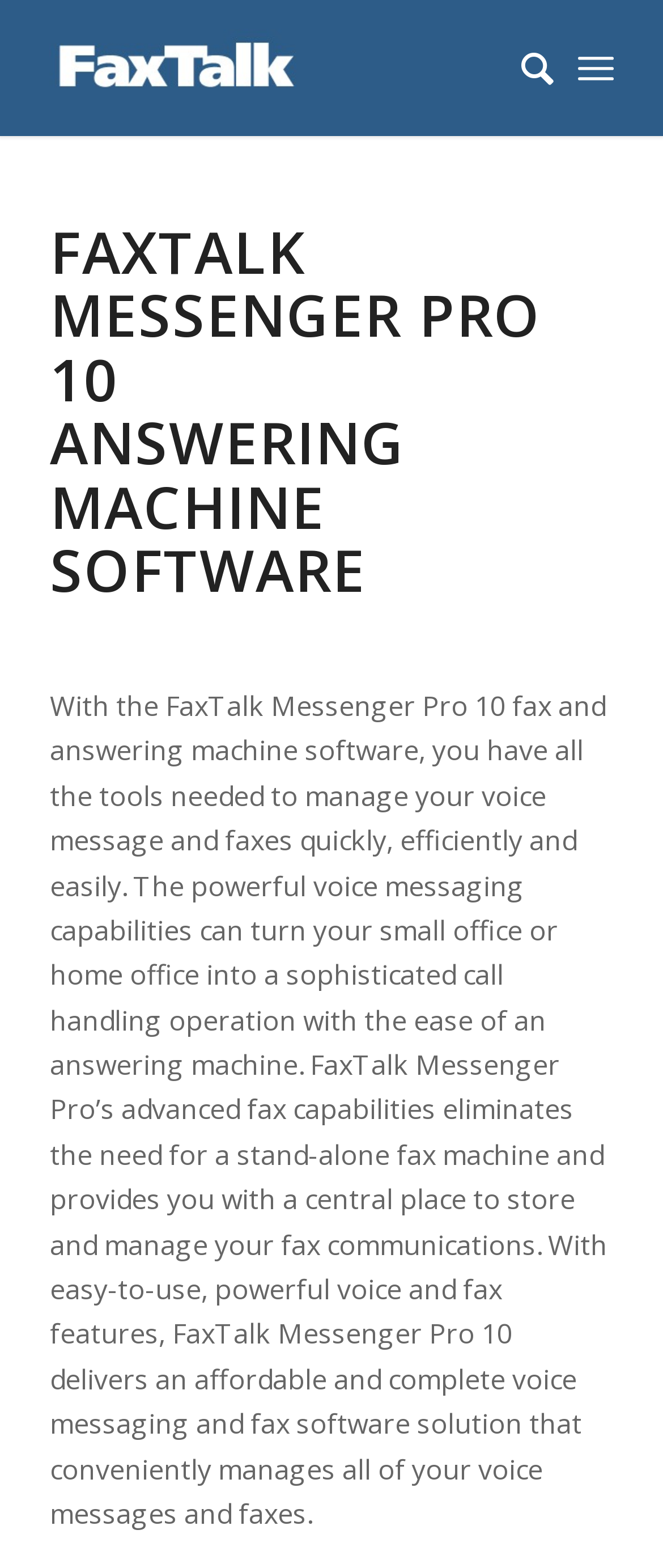Write a detailed summary of the webpage, including text, images, and layout.

The webpage is about FaxTalk Messenger Pro 10, an answering machine software for Windows. At the top left of the page, there is a logo image with the text "FaxTalk" next to it. On the top right, there are two links, "Search" and "Menu", positioned side by side. 

Below the top section, there is a prominent heading that reads "FAXTALK MESSENGER PRO 10 ANSWERING MACHINE SOFTWARE", spanning across the page. 

Underneath the heading, there is a large block of text that describes the features and benefits of FaxTalk Messenger Pro 10. The text explains that the software provides tools to manage voice messages and faxes quickly and efficiently, and that it can turn a small office or home office into a sophisticated call handling operation. It also highlights the software's advanced fax capabilities and ease of use.